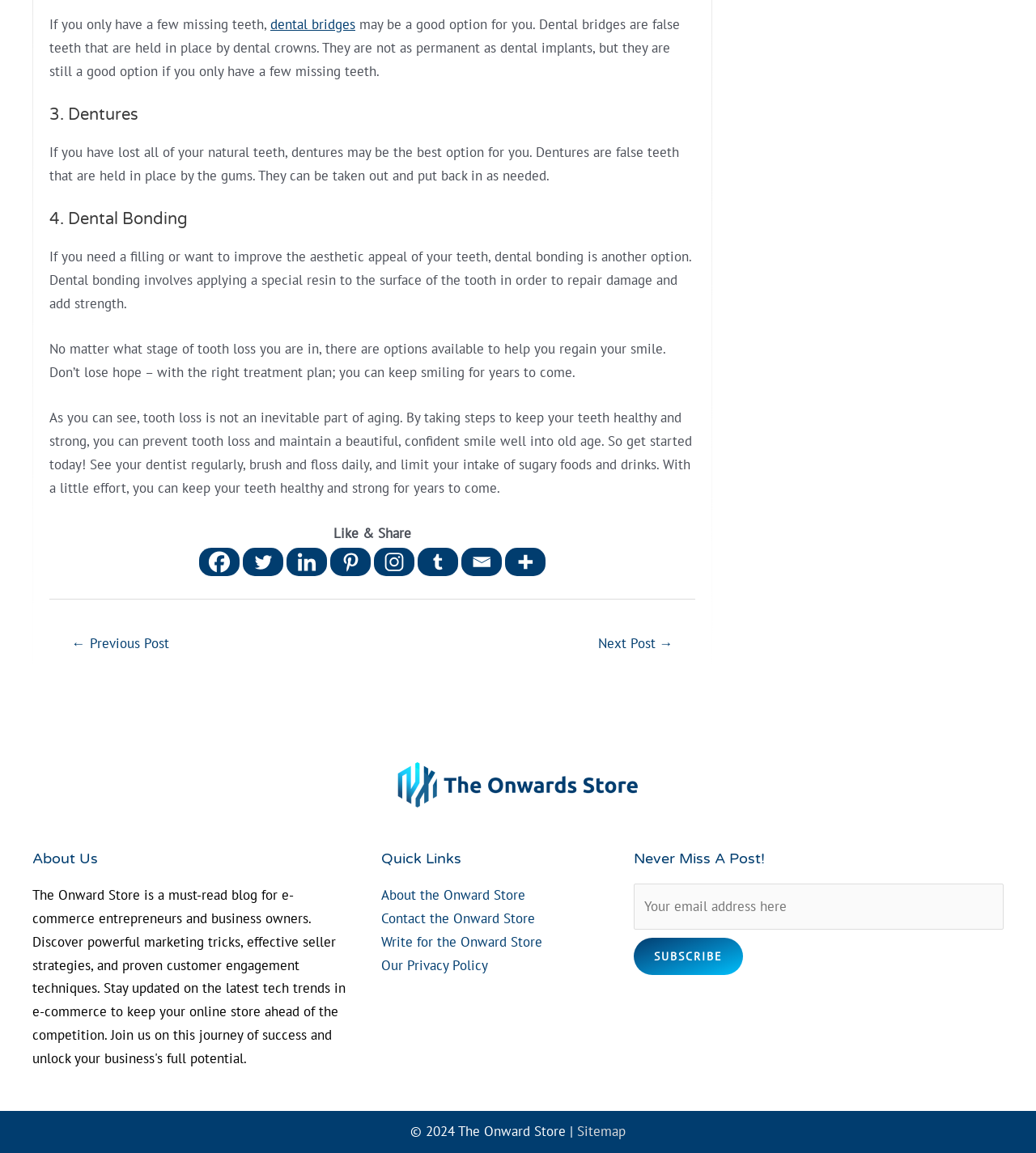How can tooth loss be prevented?
Based on the image, answer the question in a detailed manner.

The webpage advises that taking steps to keep teeth healthy and strong, such as regular dental care, can prevent tooth loss, which implies that regular dental care is essential for preventing tooth loss.